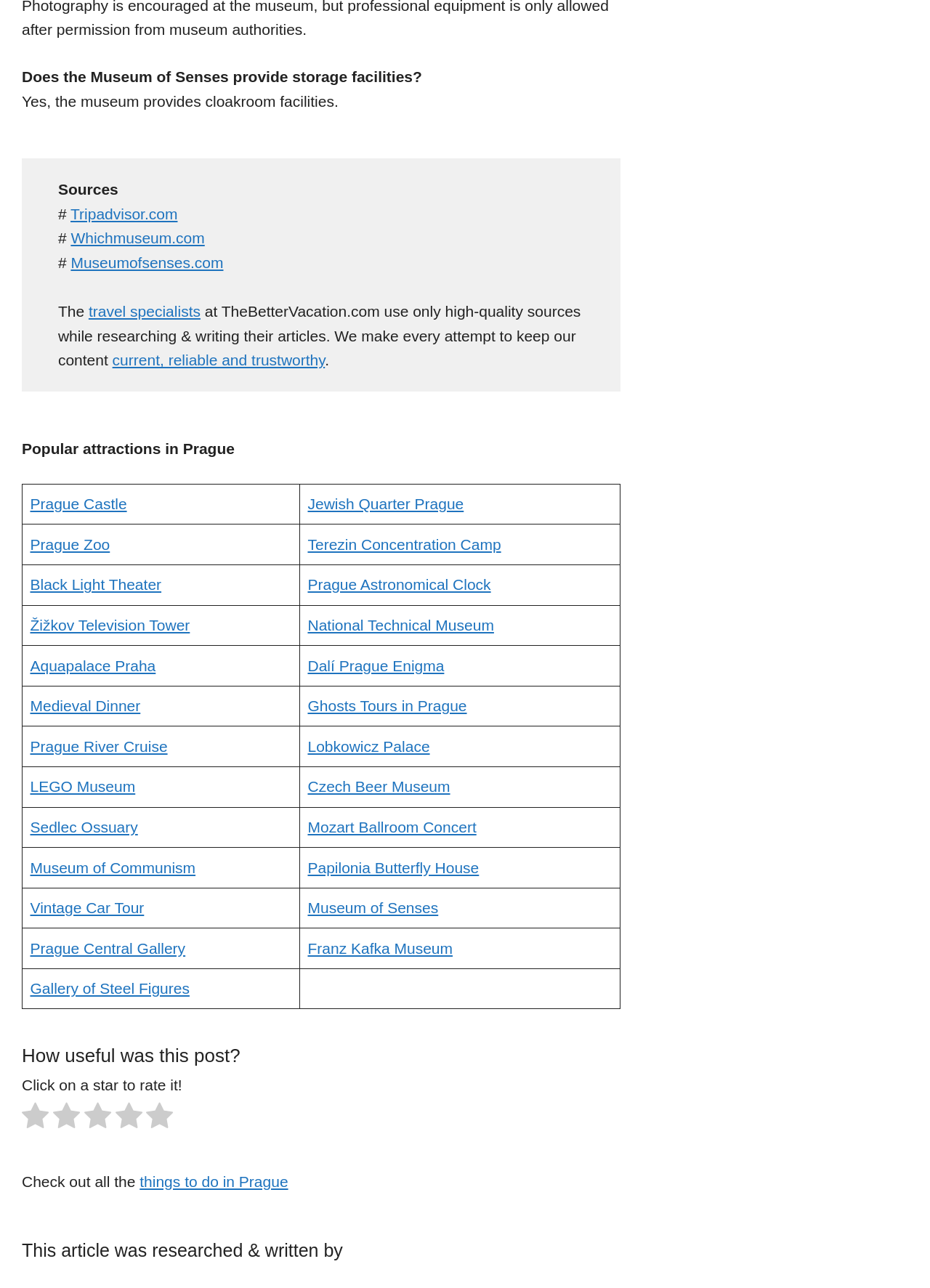Does the Museum of Senses provide storage facilities?
From the image, respond with a single word or phrase.

Yes